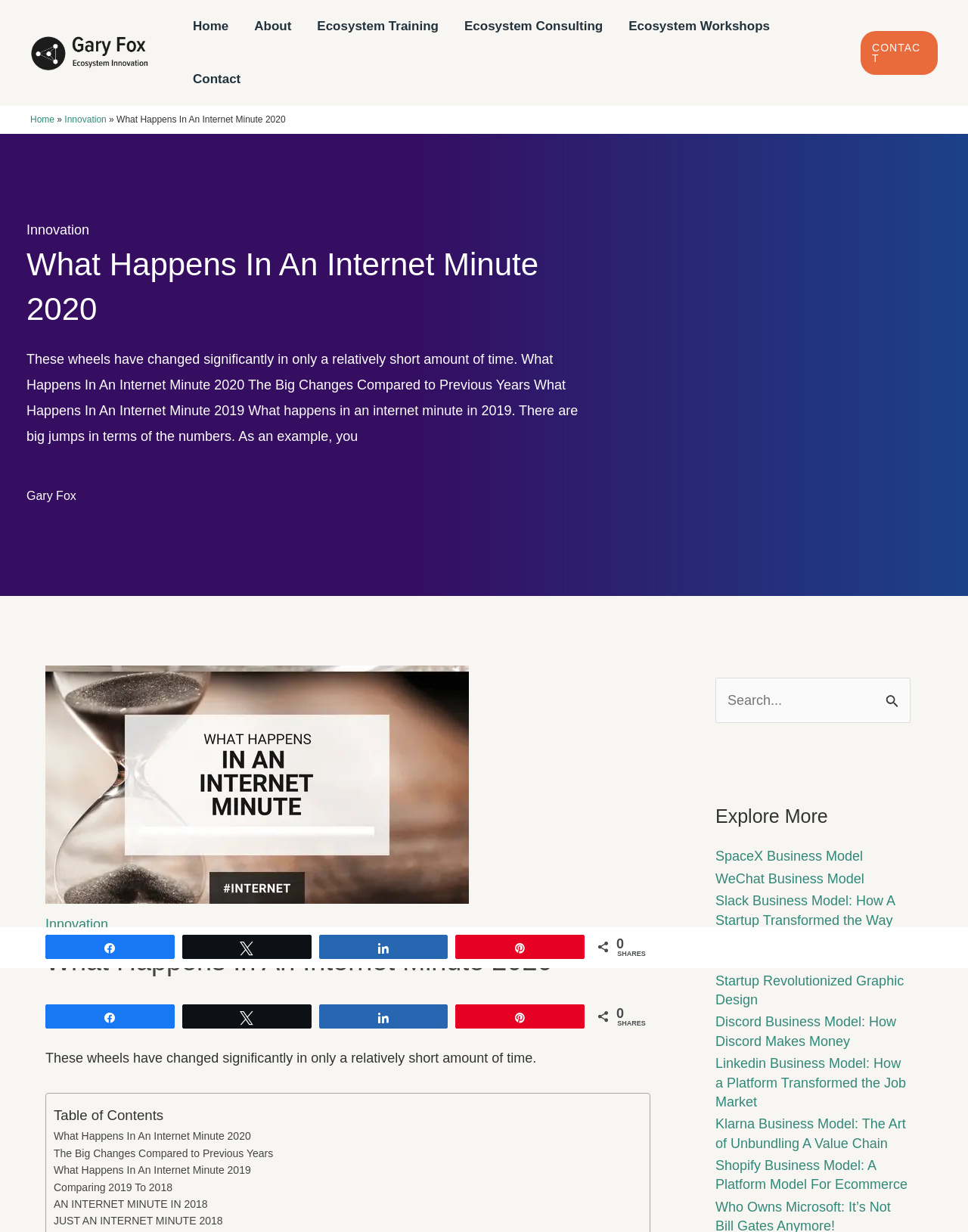Locate the bounding box coordinates of the region to be clicked to comply with the following instruction: "Click the 'CONTACT' link at the top right corner". The coordinates must be four float numbers between 0 and 1, in the form [left, top, right, bottom].

[0.889, 0.025, 0.969, 0.061]